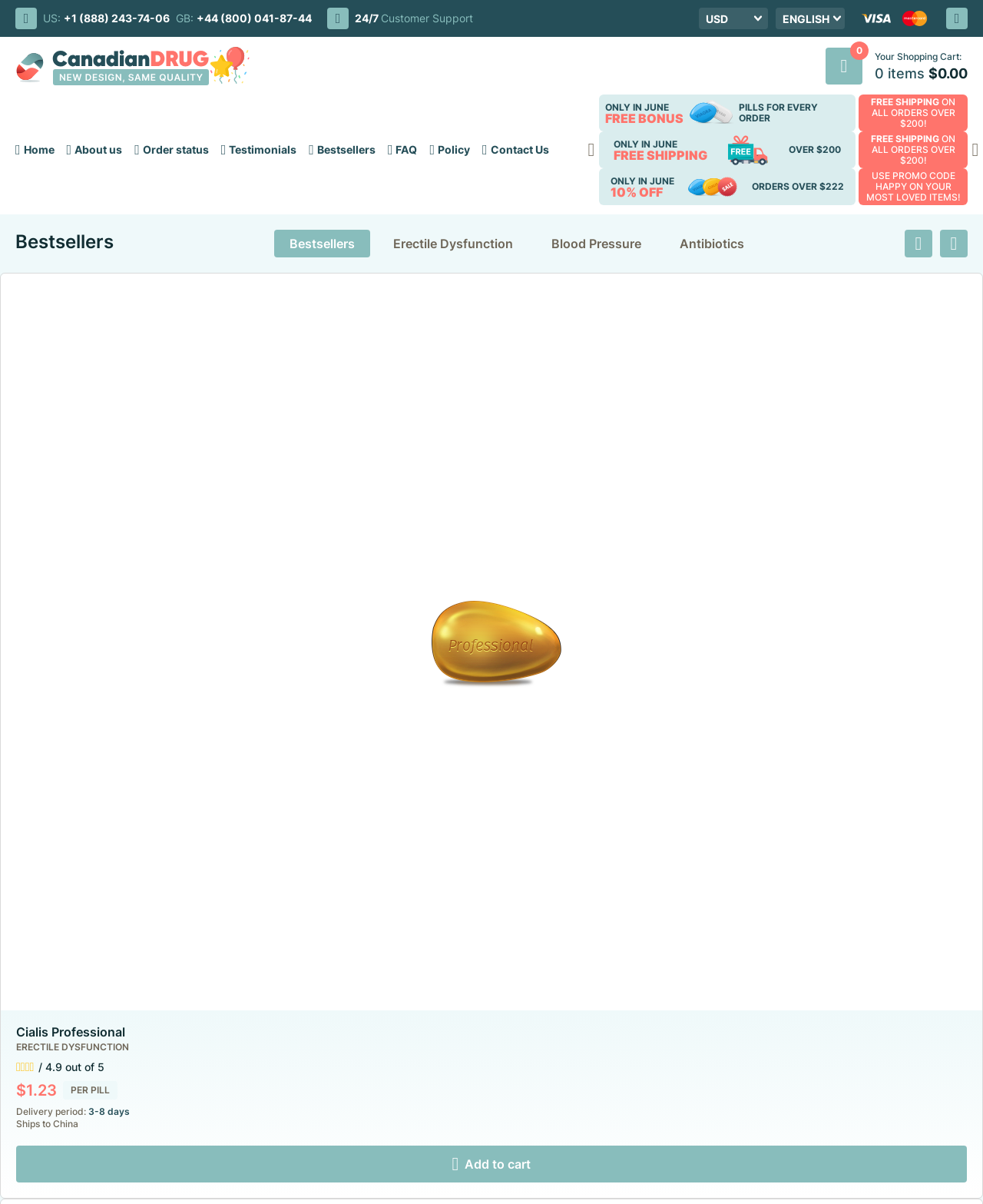Identify the coordinates of the bounding box for the element described below: "24/7 Customer Support". Return the coordinates as four float numbers between 0 and 1: [left, top, right, bottom].

[0.333, 0.006, 0.481, 0.024]